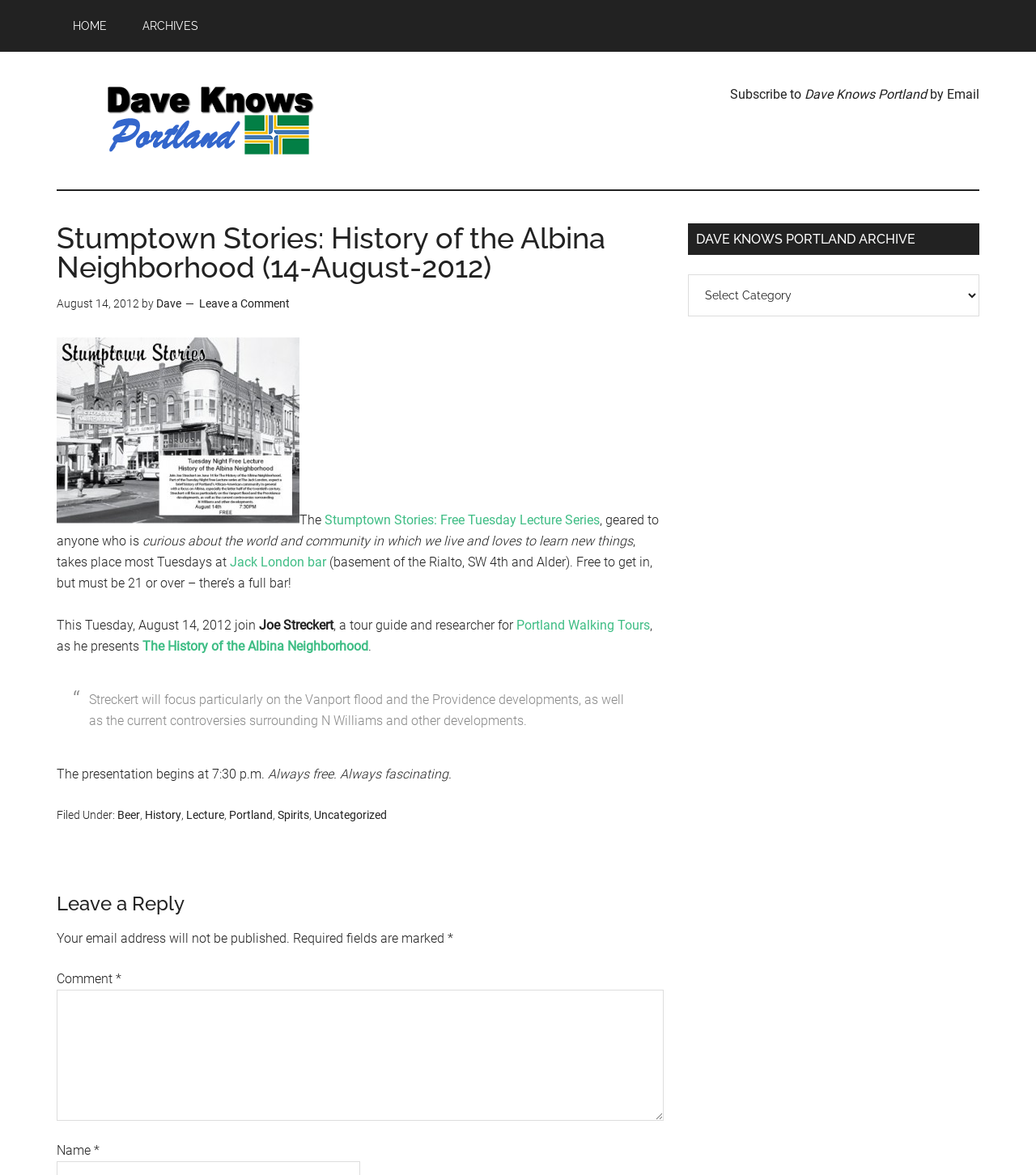Find the bounding box coordinates for the area you need to click to carry out the instruction: "Select an archive from the Dave Knows Portland Archive". The coordinates should be four float numbers between 0 and 1, indicated as [left, top, right, bottom].

[0.664, 0.234, 0.945, 0.269]